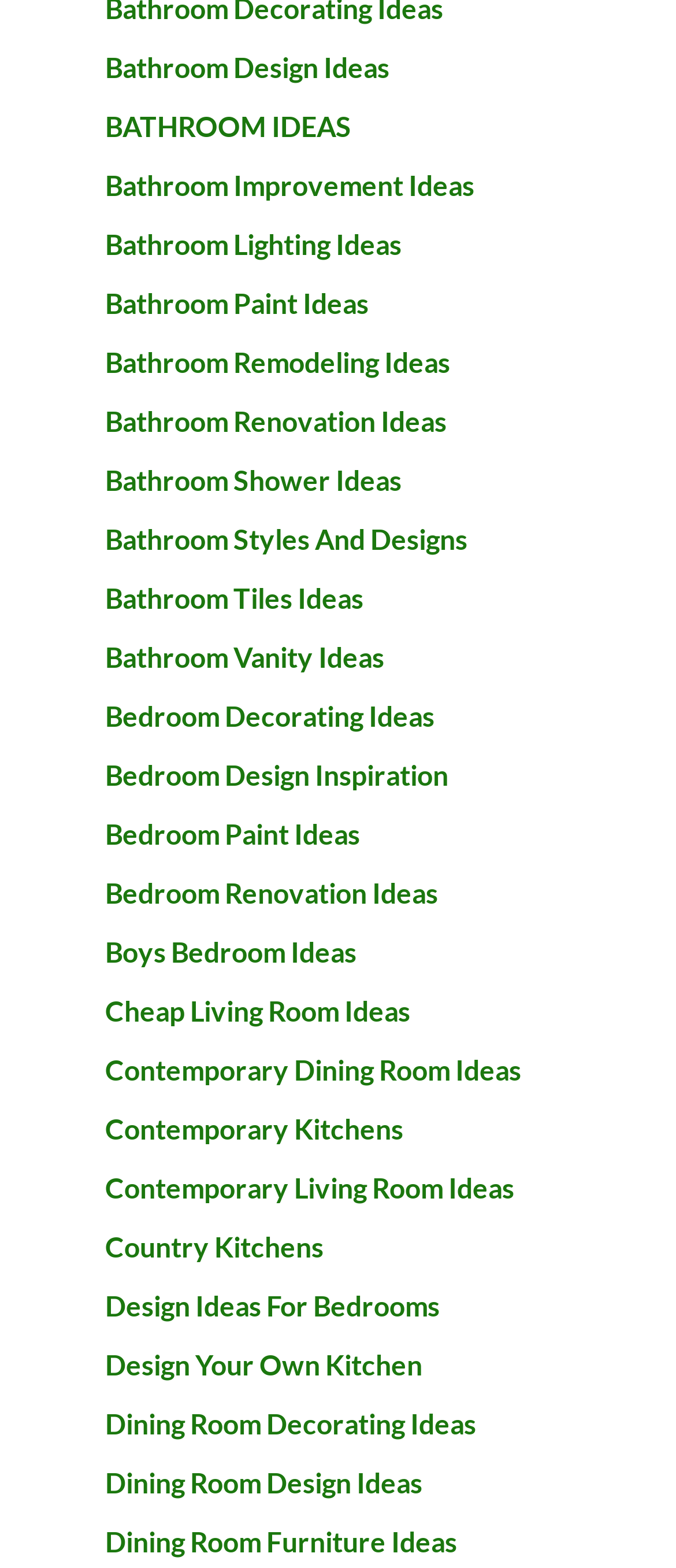Please identify the bounding box coordinates of the region to click in order to complete the given instruction: "Explore bathroom design ideas". The coordinates should be four float numbers between 0 and 1, i.e., [left, top, right, bottom].

[0.155, 0.032, 0.576, 0.053]